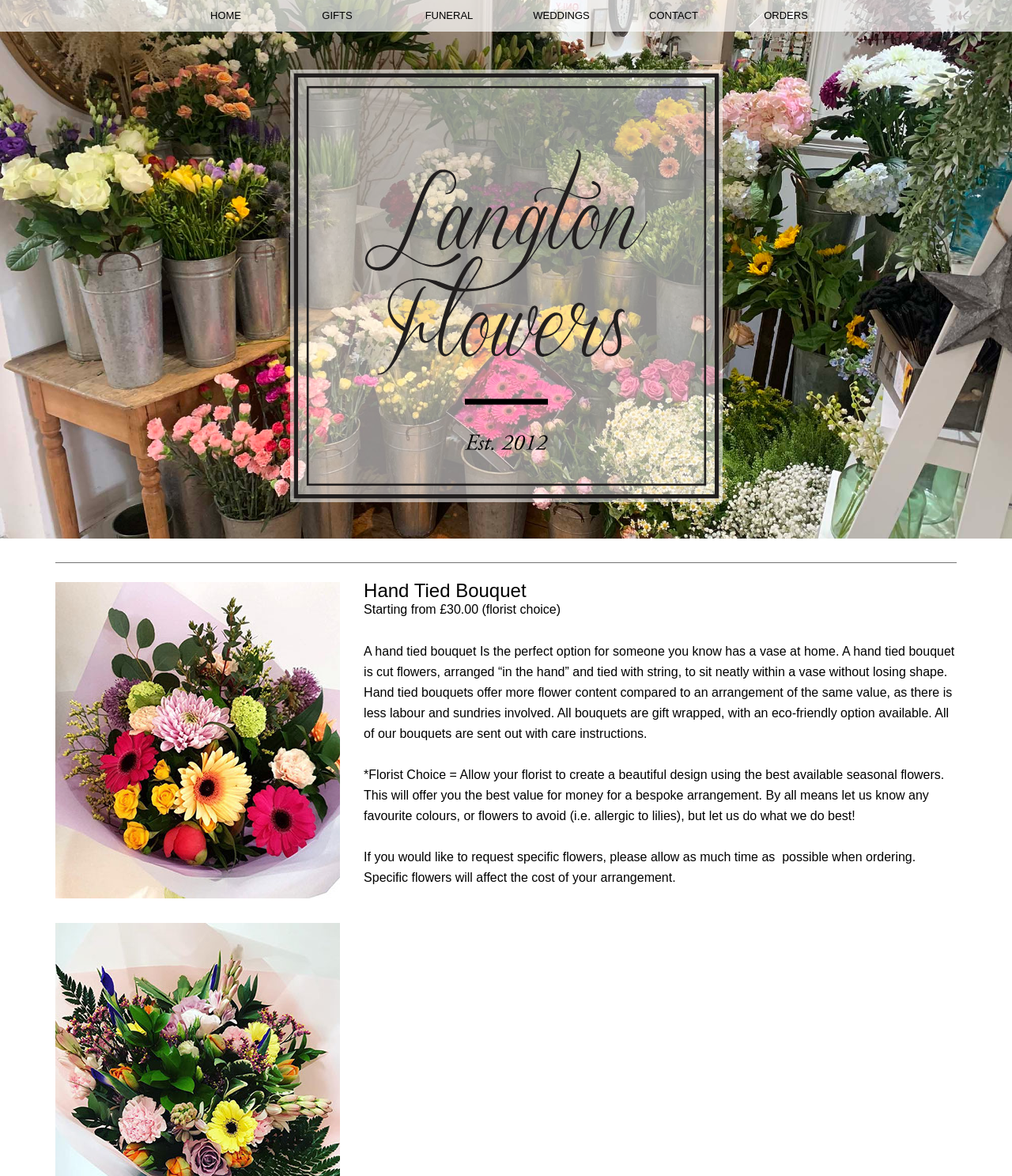Please answer the following question using a single word or phrase: 
What is the purpose of a hand tied bouquet?

For someone with a vase